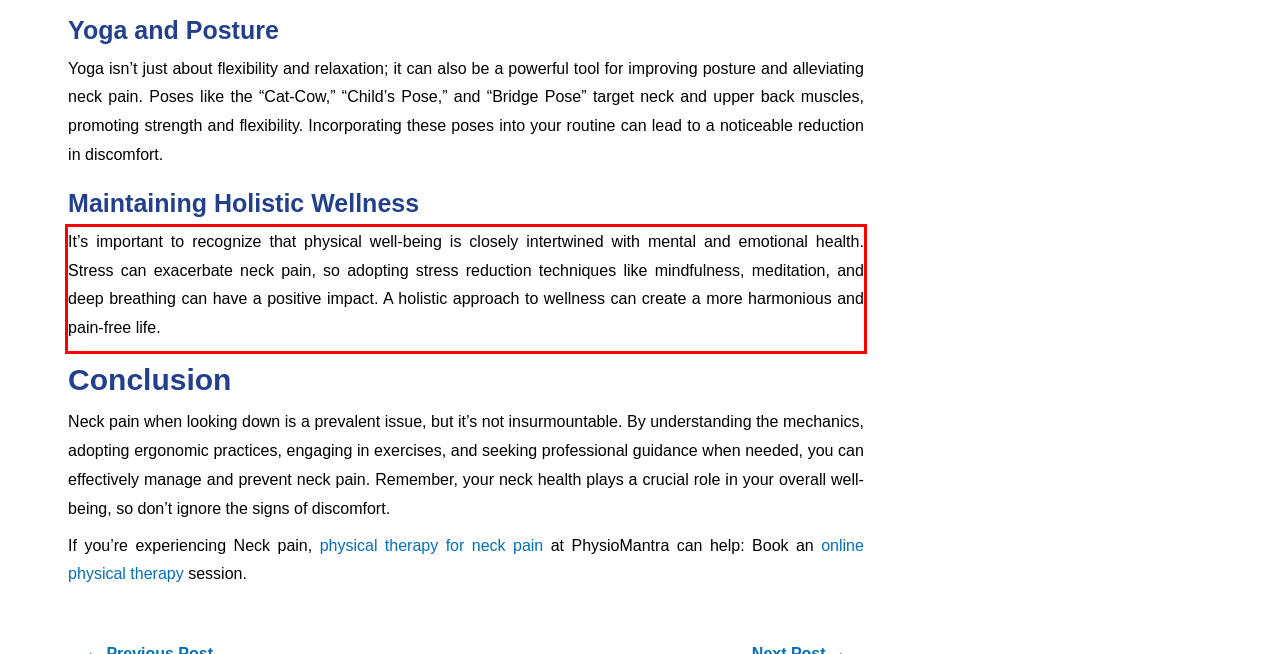Locate the red bounding box in the provided webpage screenshot and use OCR to determine the text content inside it.

It’s important to recognize that physical well-being is closely intertwined with mental and emotional health. Stress can exacerbate neck pain, so adopting stress reduction techniques like mindfulness, meditation, and deep breathing can have a positive impact. A holistic approach to wellness can create a more harmonious and pain-free life.